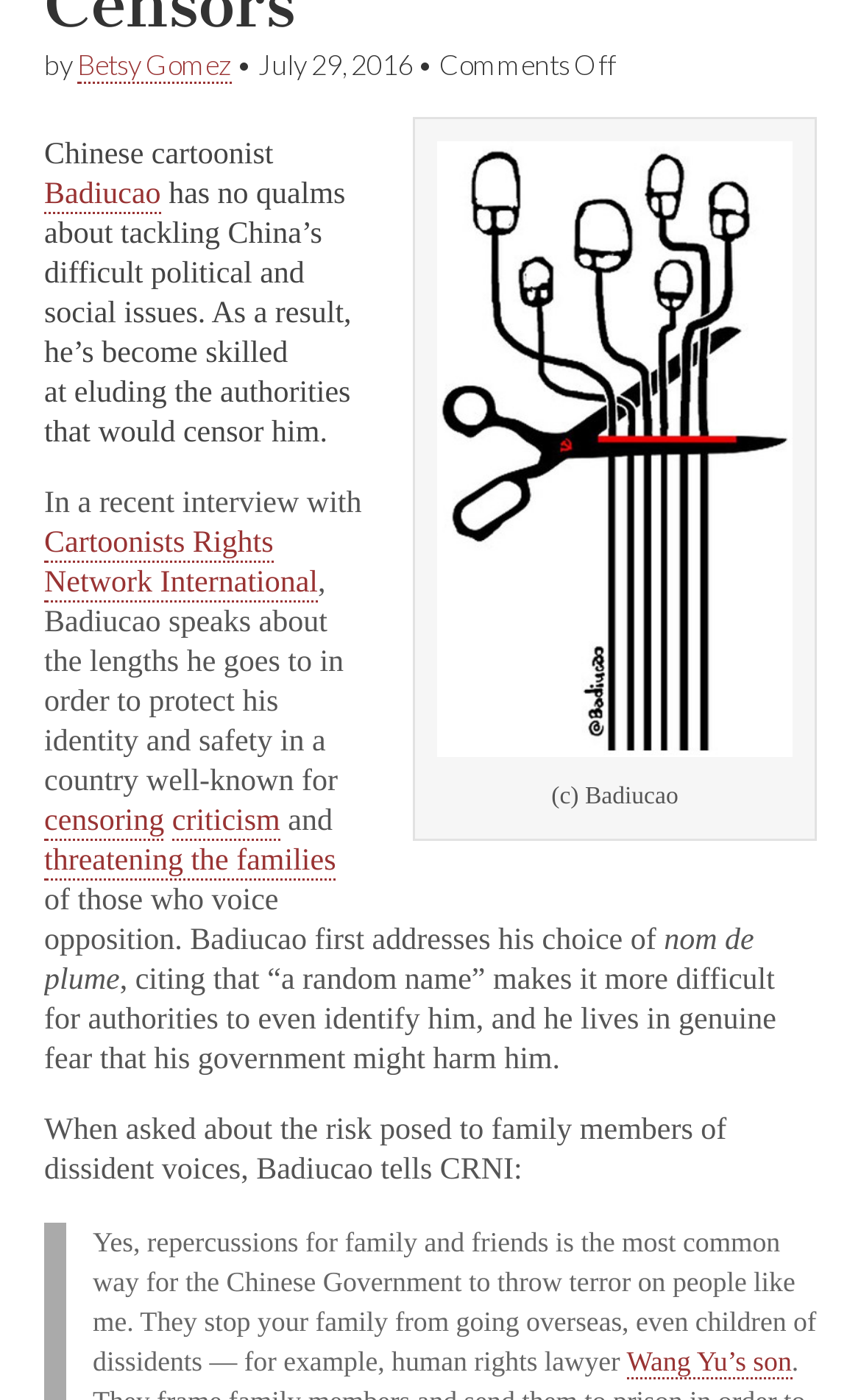Specify the bounding box coordinates of the area that needs to be clicked to achieve the following instruction: "Read more about Cartoonists Rights Network International".

[0.051, 0.377, 0.369, 0.431]